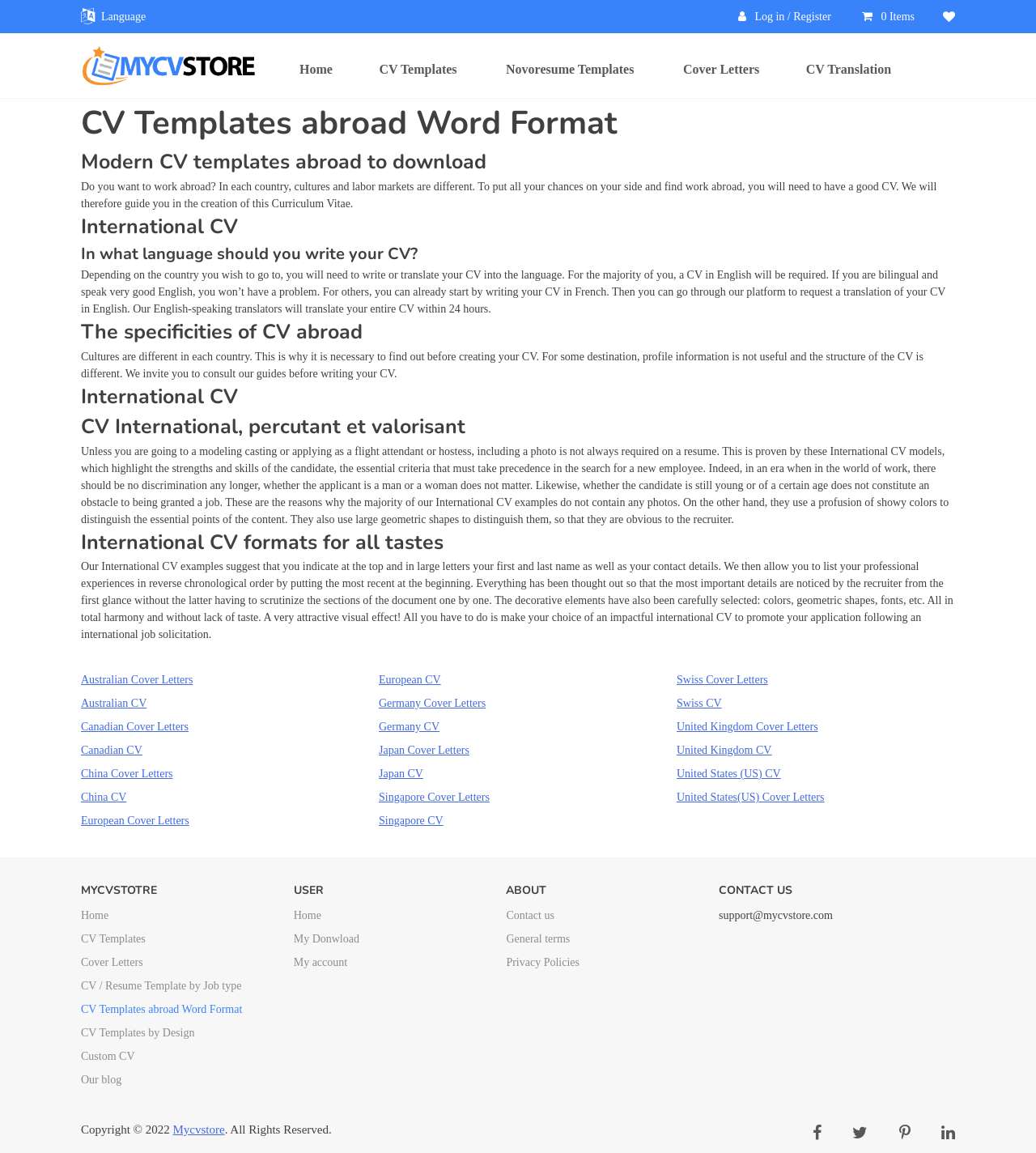Please examine the image and answer the question with a detailed explanation:
What is the purpose of the CV templates on this website?

Based on the webpage content, it is clear that the website provides CV templates for users who want to work abroad. The templates are designed to help users create a CV that is suitable for the international job market.